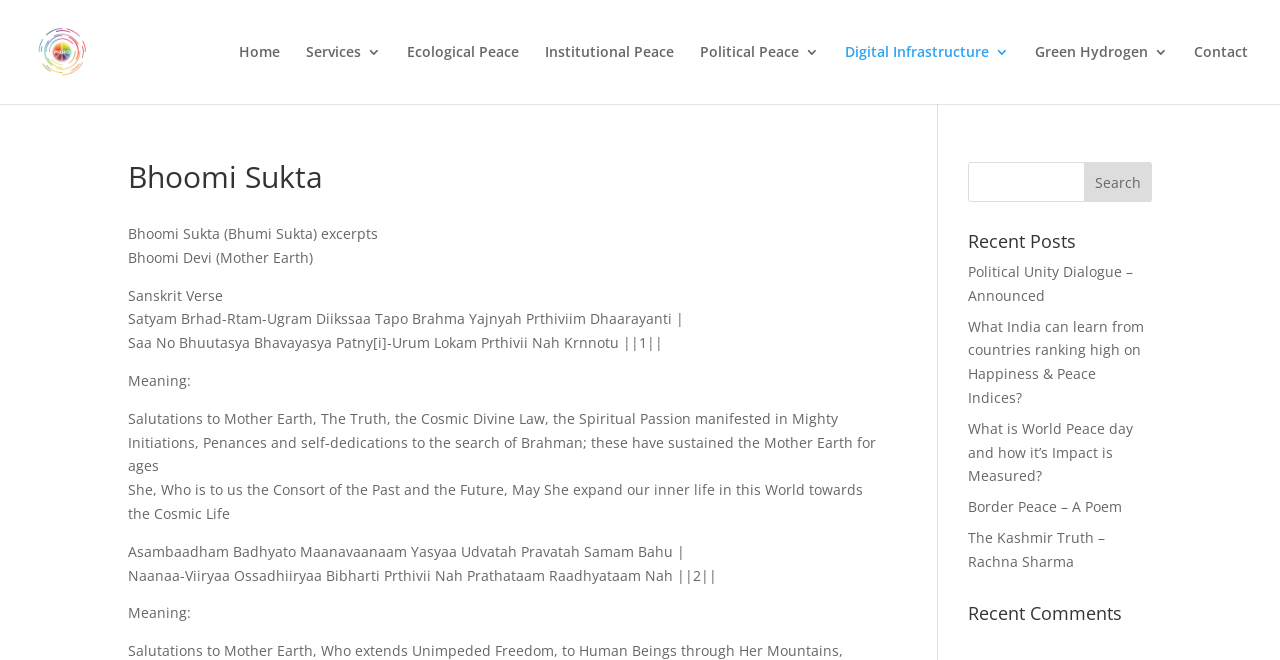Give a concise answer using one word or a phrase to the following question:
What is the title of the first recent post?

Political Unity Dialogue – Announced